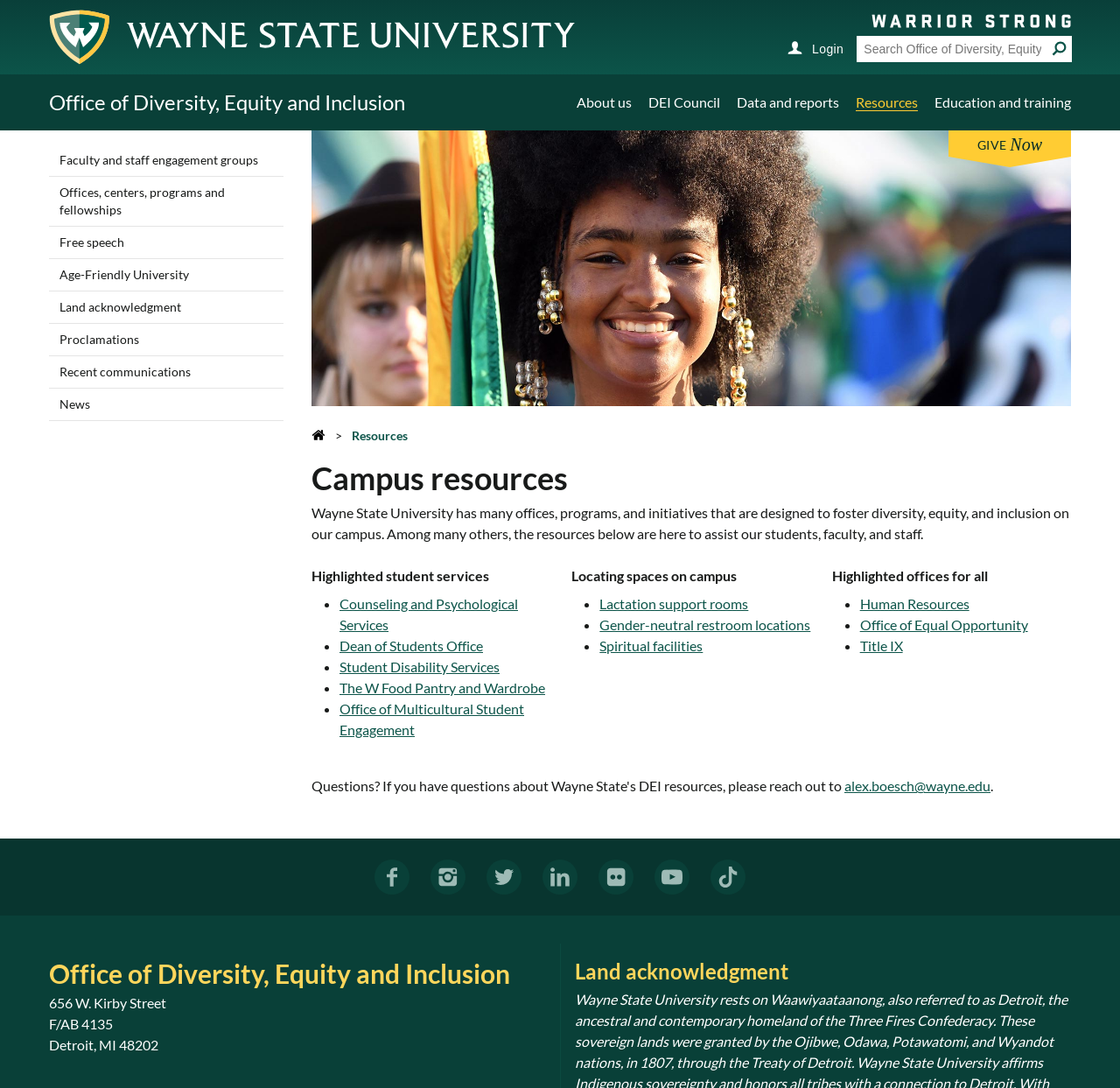Explain the contents of the webpage comprehensively.

The webpage is about the Office of Diversity, Equity, and Inclusion at Wayne State University. At the top, there is a heading with the university's name, accompanied by a link and an image. Below this, there is a layout table with a heading that reads "Office of Diversity, Equity and Inclusion" and a link to the same. 

To the right of this, there is a navigation menu with links to "About us", "DEI Council", "Data and reports", "Resources", and "Education and training". Below this, there is a link to "GIVE Now". 

On the left side of the page, there is a navigation menu with links to various resources, including "Faculty and staff engagement groups", "Offices, centers, programs and fellowships", "Free speech", "Age-Friendly University", "Land acknowledgment", "Proclamations", "Recent communications", and "News". 

The main content of the page is divided into three sections. The first section has a heading that reads "Campus resources" and a paragraph of text explaining the purpose of these resources. Below this, there are links to various student services, including "Counseling and Psychological Services", "Dean of Students Office", "Student Disability Services", "The W Food Pantry and Wardrobe", and "Office of Multicultural Student Engagement". 

The second section has a heading that reads "Locating spaces on campus" and links to resources such as "Lactation support rooms", "Gender-neutral restroom locations", and "Spiritual facilities". 

The third section has a heading that reads "Highlighted offices for all" and links to offices such as "Human Resources", "Office of Equal Opportunity", and "Title IX". 

At the bottom of the page, there are links to contact information and social media profiles, including Facebook, Instagram, Twitter, LinkedIn, Flickr, YouTube, and TikTok.